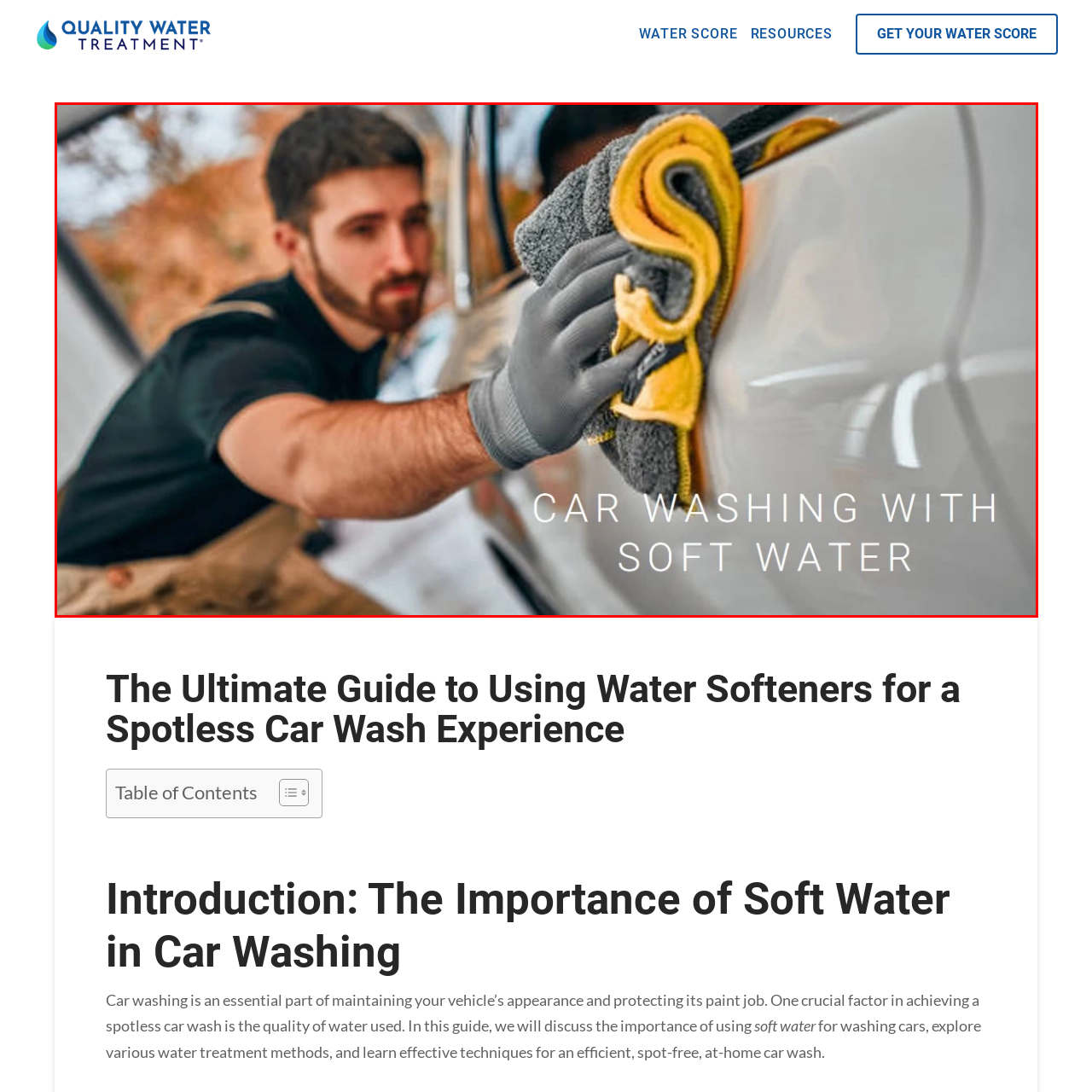Direct your attention to the image marked by the red box and answer the given question using a single word or phrase:
What is the person using to wipe the car?

Microfiber towel